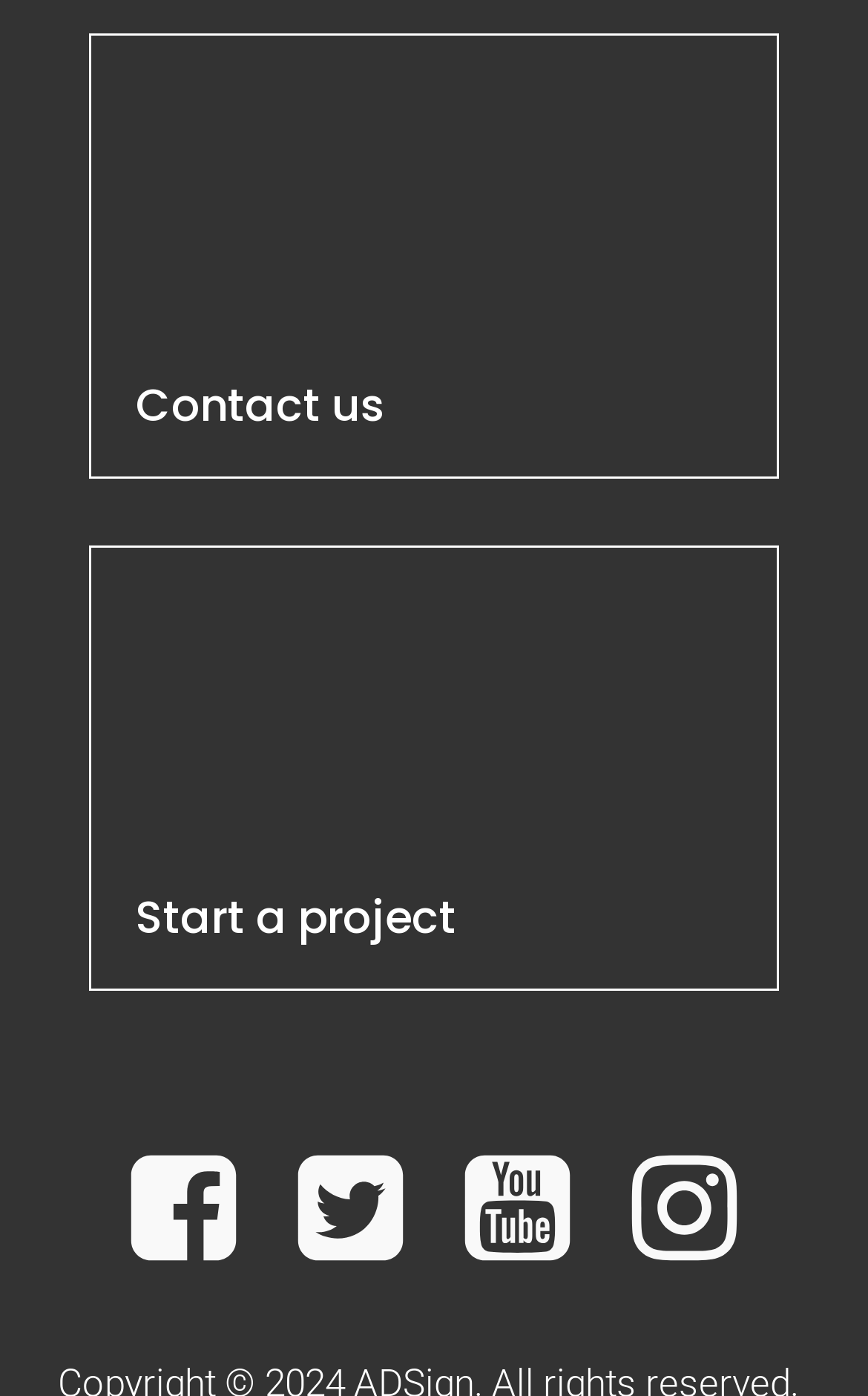What is the first link on the webpage?
Answer the question with just one word or phrase using the image.

Contact us